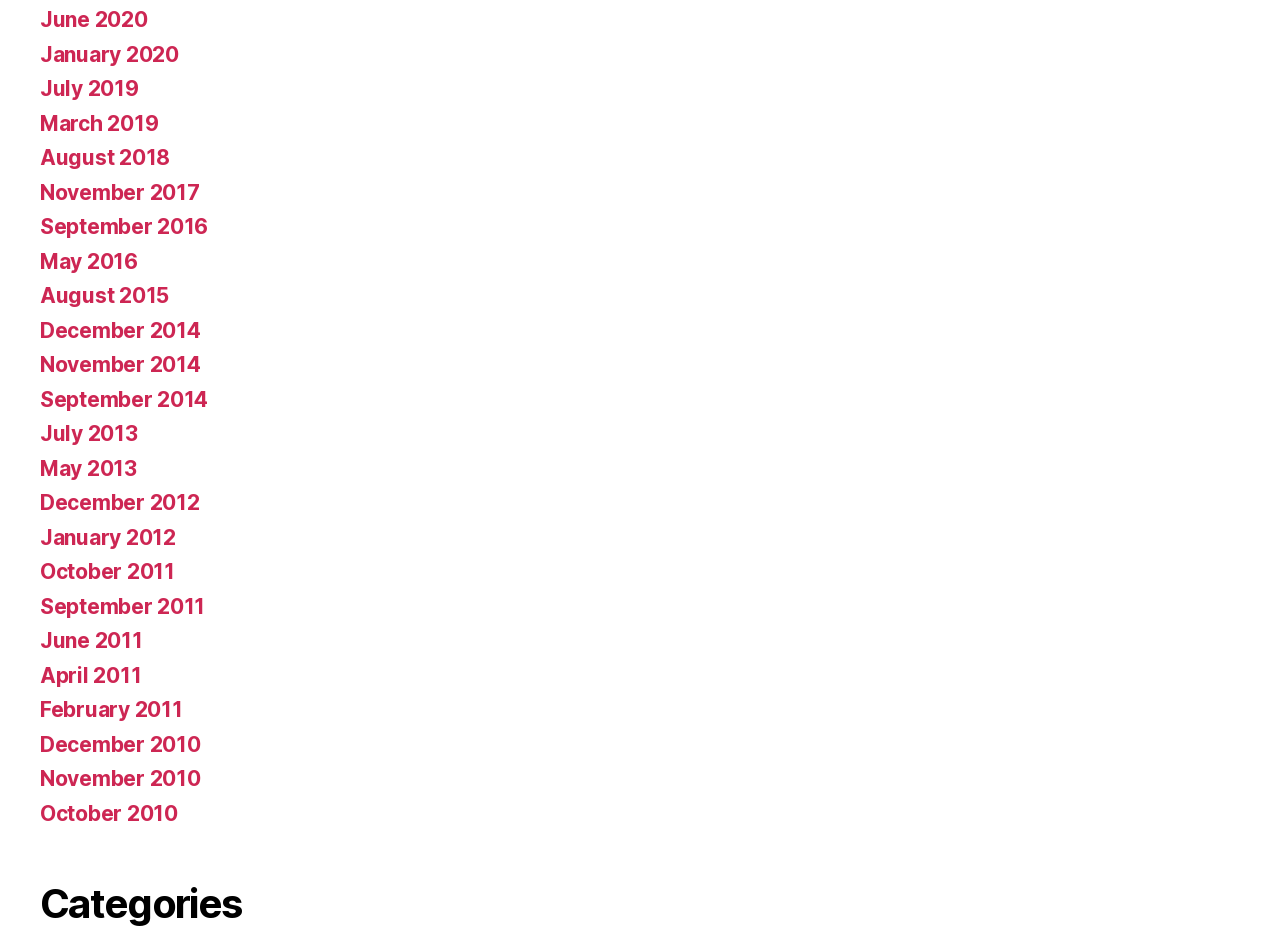Find the bounding box coordinates of the element I should click to carry out the following instruction: "view August 2018".

[0.031, 0.157, 0.133, 0.184]